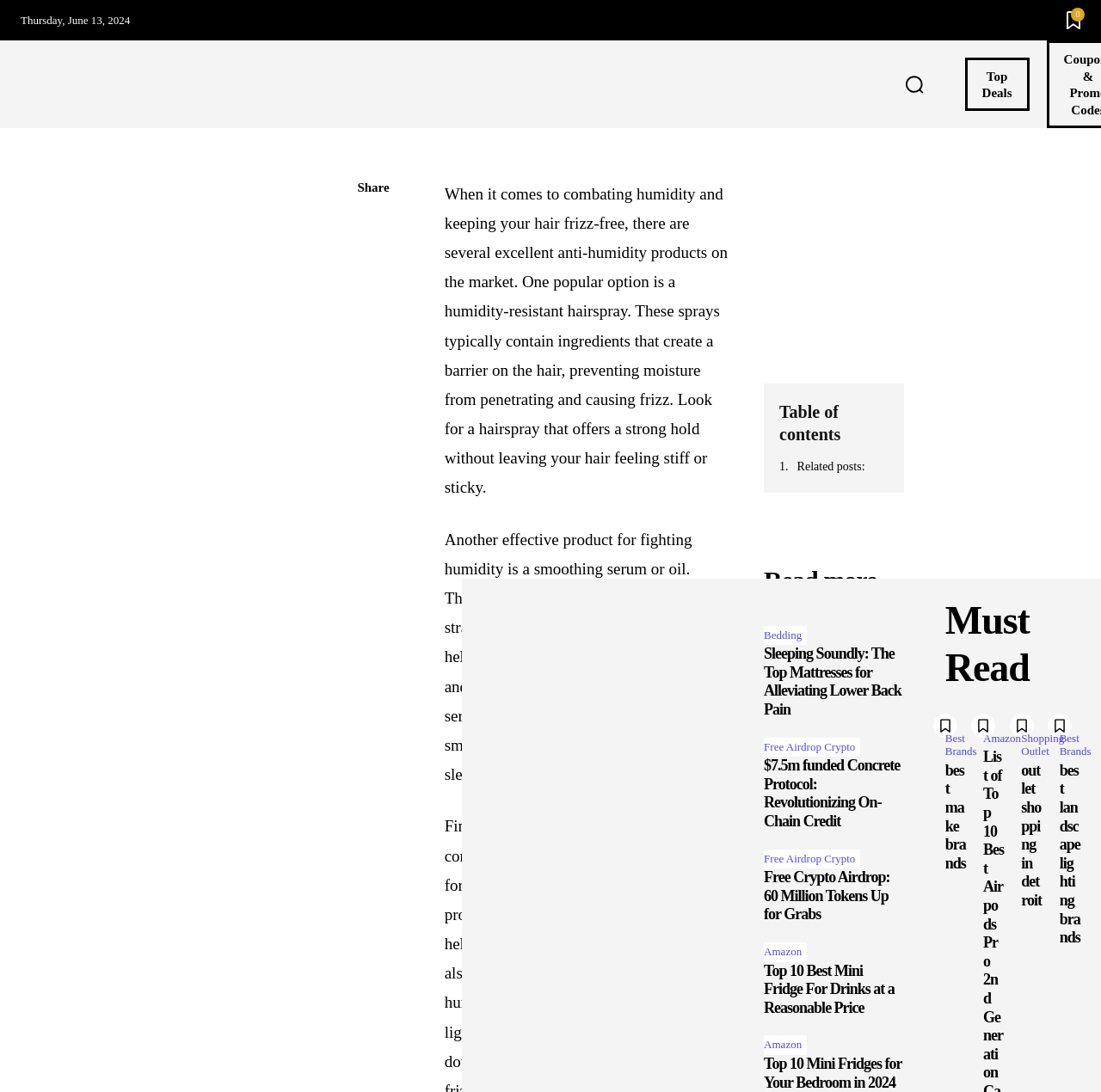What is the function of a smoothing serum or oil?
Using the information from the image, provide a comprehensive answer to the question.

I found a paragraph on the webpage that explains the use of smoothing serums or oils to fight humidity. According to the text, these products work by coating the hair strands and sealing the cuticles, which helps to prevent moisture from entering and causing frizz.